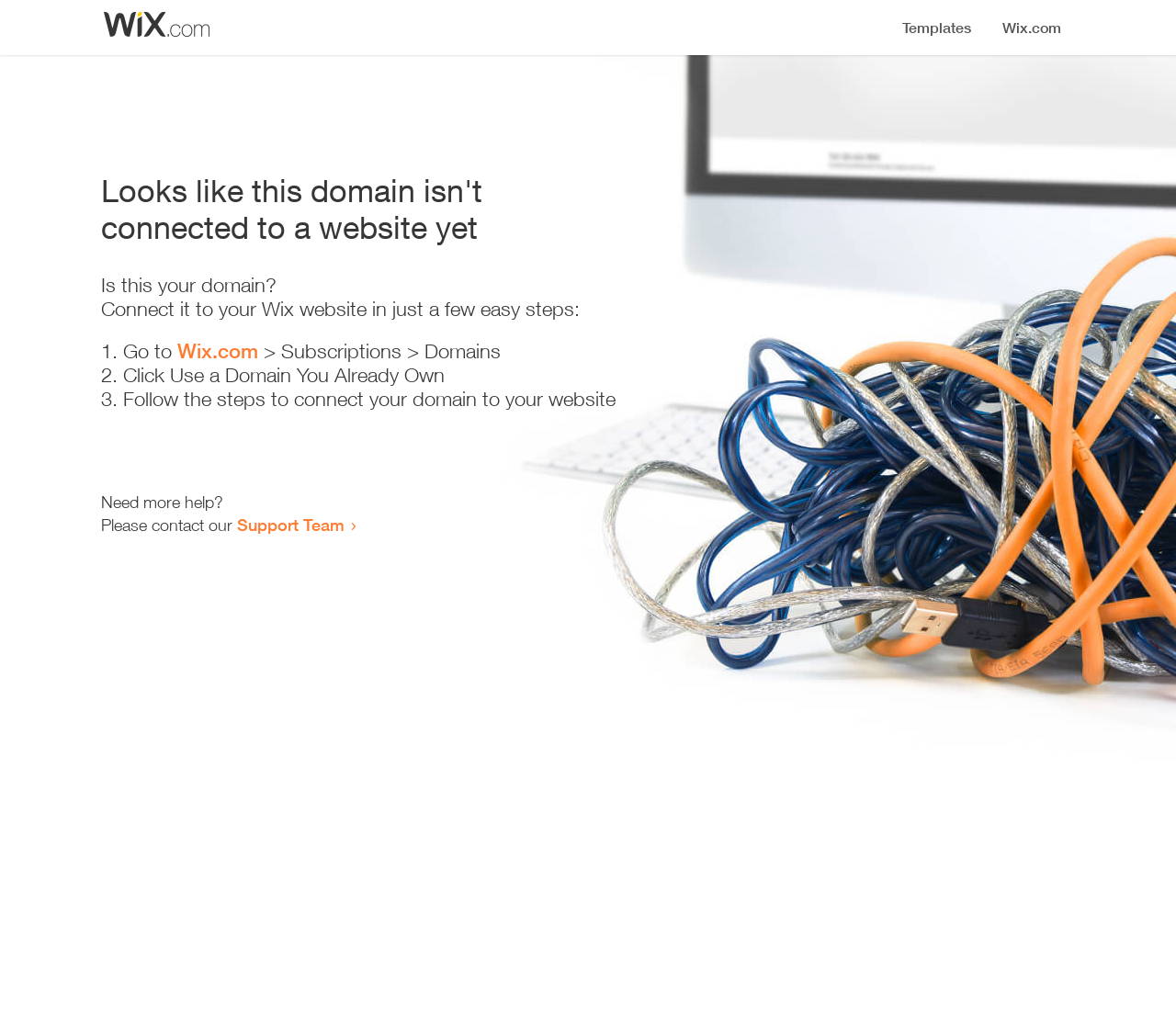Respond to the question below with a single word or phrase: How many steps are required to connect the domain?

3